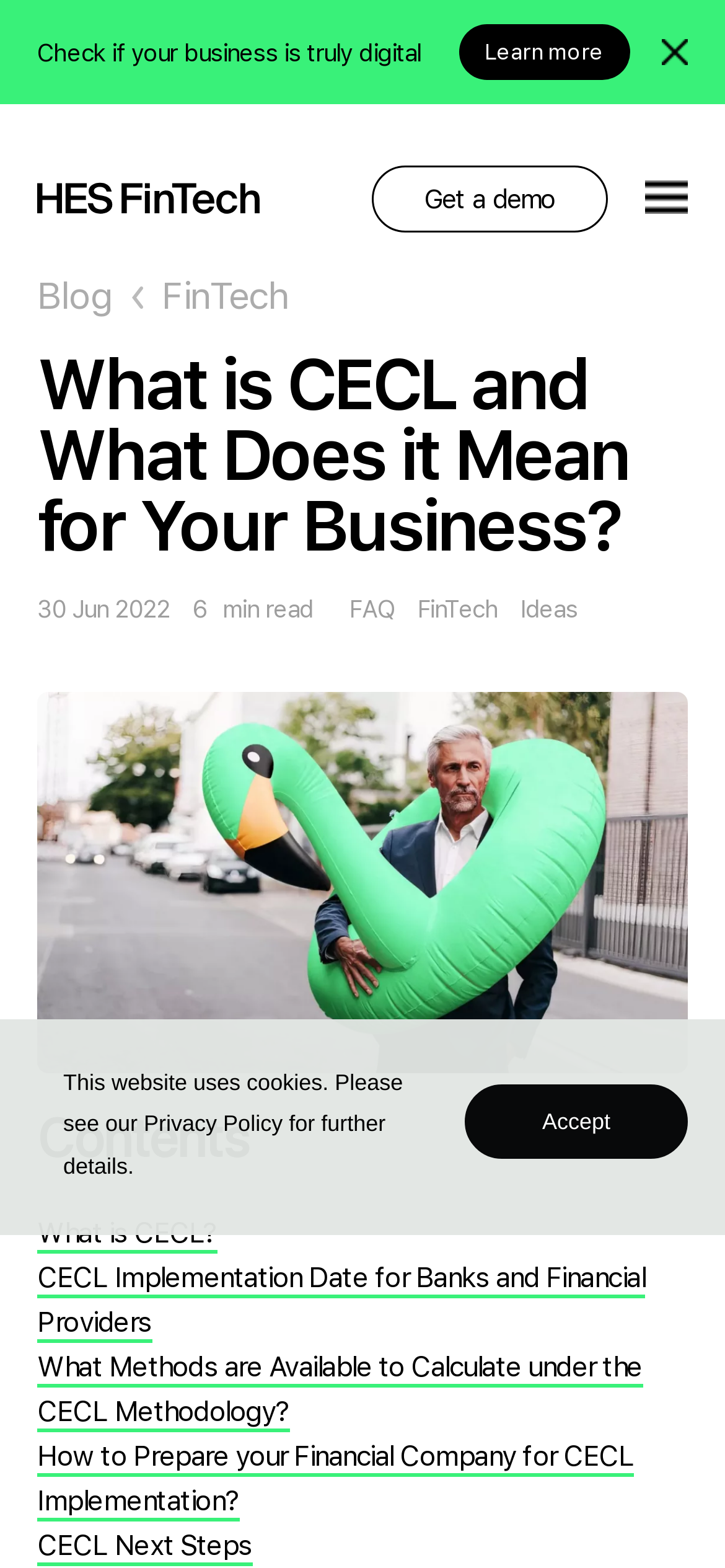Identify the bounding box for the UI element specified in this description: "FinTech". The coordinates must be four float numbers between 0 and 1, formatted as [left, top, right, bottom].

[0.223, 0.174, 0.399, 0.203]